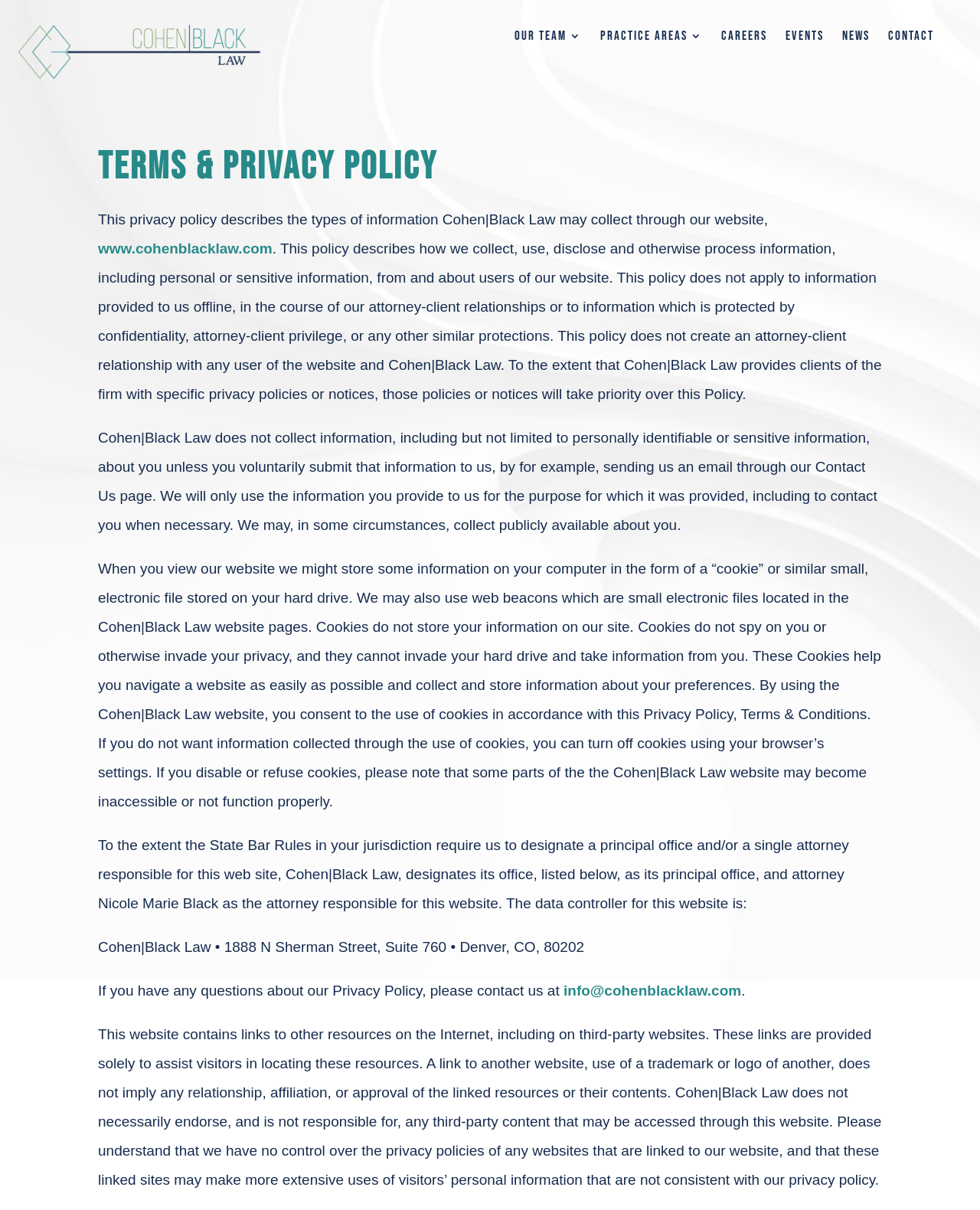Determine the bounding box coordinates of the clickable element necessary to fulfill the instruction: "Click the 'Cohen|Black Law' link at the top left". Provide the coordinates as four float numbers within the 0 to 1 range, i.e., [left, top, right, bottom].

[0.013, 0.04, 0.31, 0.051]